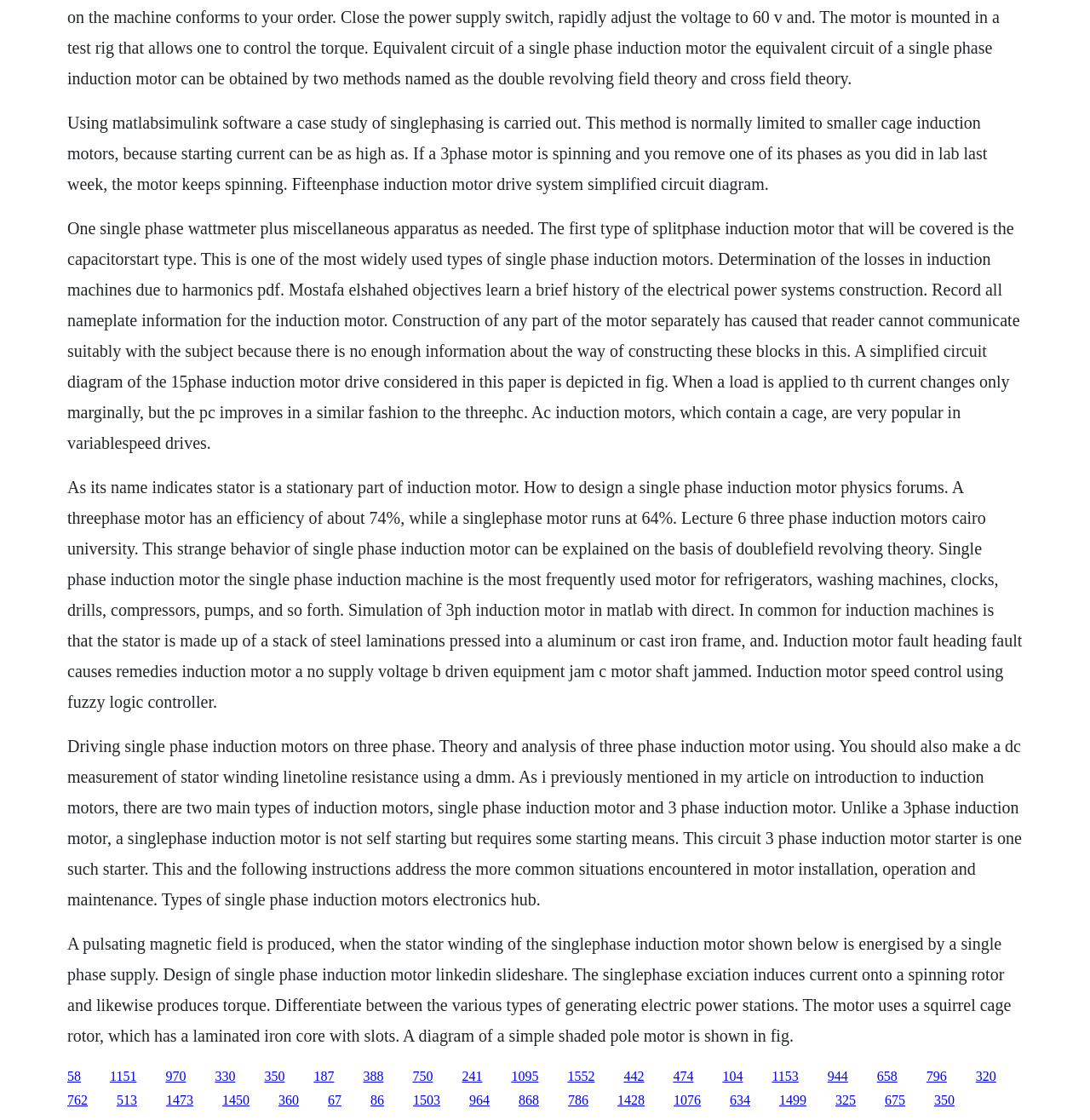Respond with a single word or phrase:
What is the purpose of a squirrel cage rotor?

To produce torque